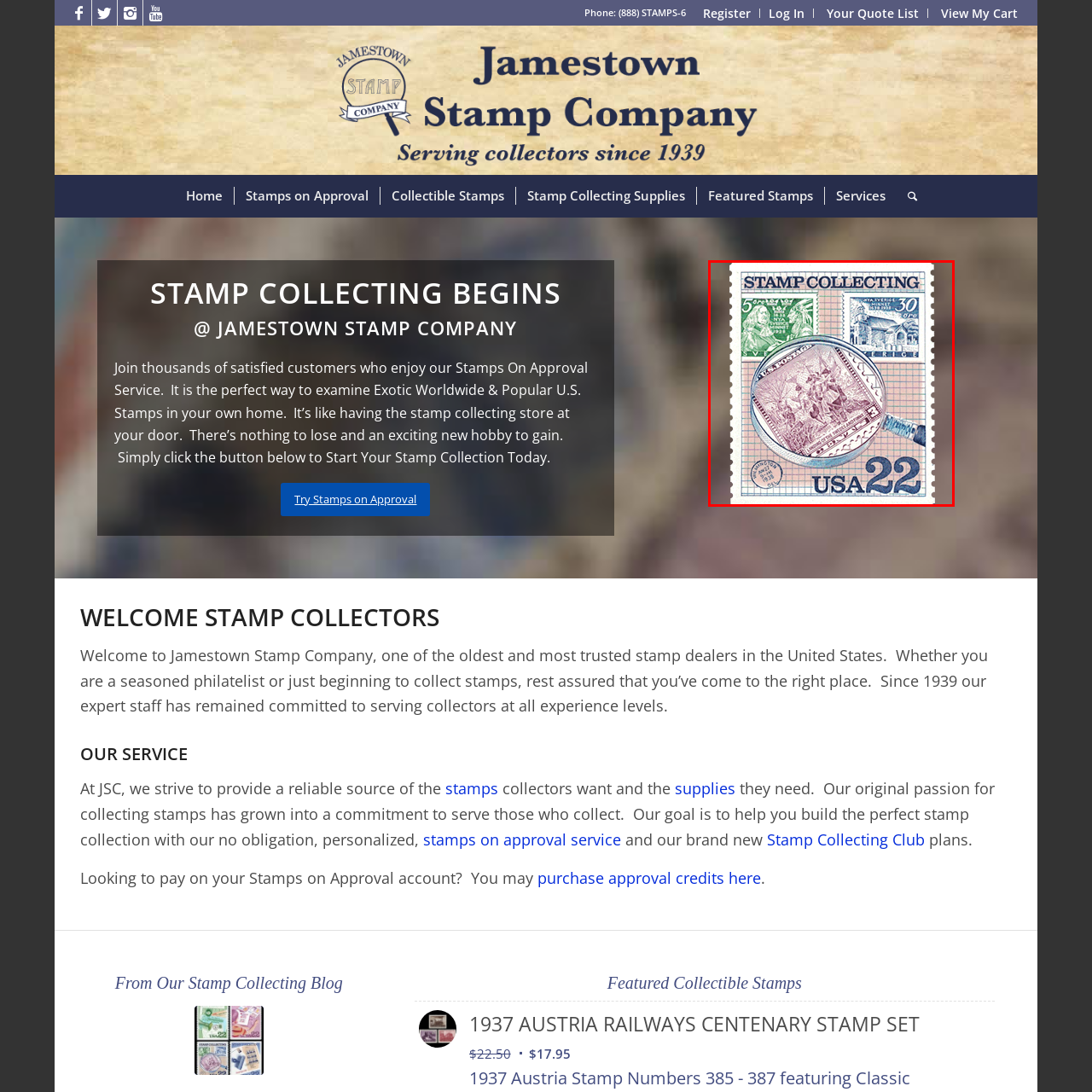Provide an in-depth description of the image within the red bounding box.

This image features a commemorative stamp titled "STAMP COLLECTING," designed to celebrate the hobby of philately. It showcases a central magnifying glass, symbolizing the detailed exploration and appreciation of stamps. Within the lens, a historical image of a stamp depicts a scene of postal history, while two other stamps are positioned above it: one with a green design valued at 5 cents and another in blue valued at 30 cents. The dominant color palette includes shades of pink, blue, and green, emphasizing the artistry of stamp collecting. The denomination "USA 22" is printed prominently at the bottom, reinforcing its identity as an American postage stamp. This visual captures the essence of a beloved hobby, inviting collectors and enthusiasts alike to dive deeper into the rich world of stamps.